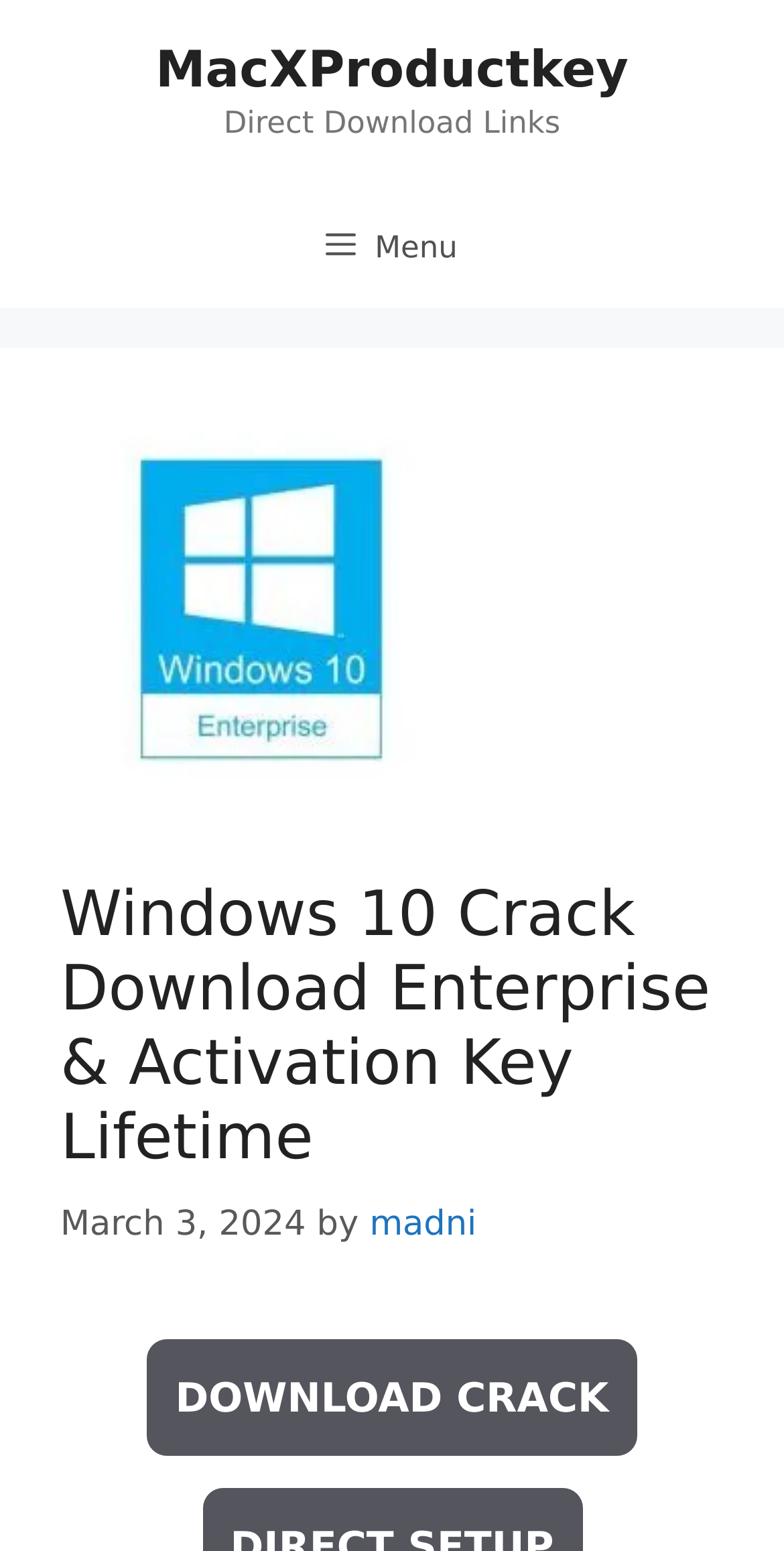What is the text on the banner at the top of the page? Analyze the screenshot and reply with just one word or a short phrase.

Site